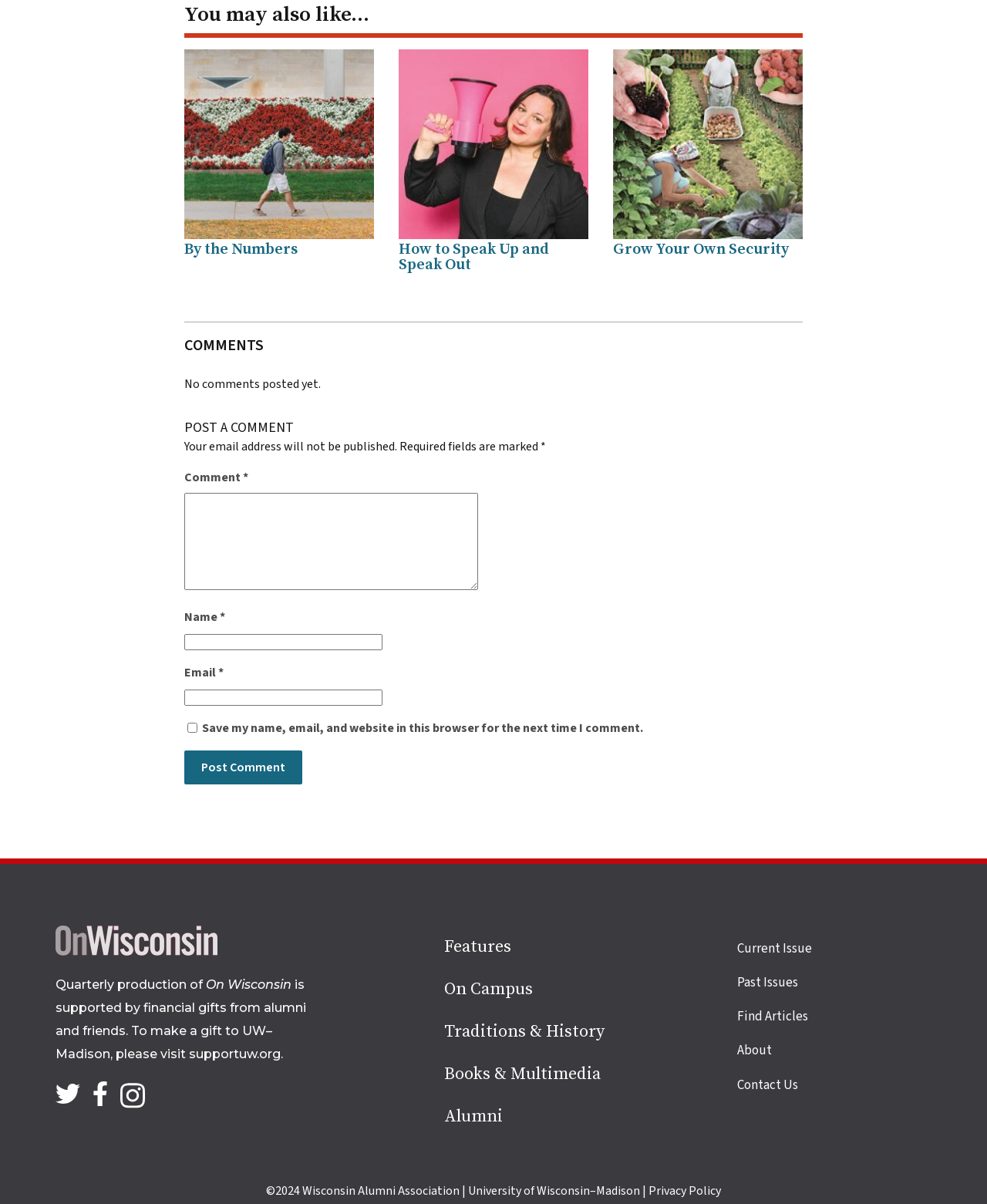What is the copyright year of the website?
Could you answer the question in a detailed manner, providing as much information as possible?

I found the copyright symbol (©) followed by the year '2024' at the bottom of the webpage.